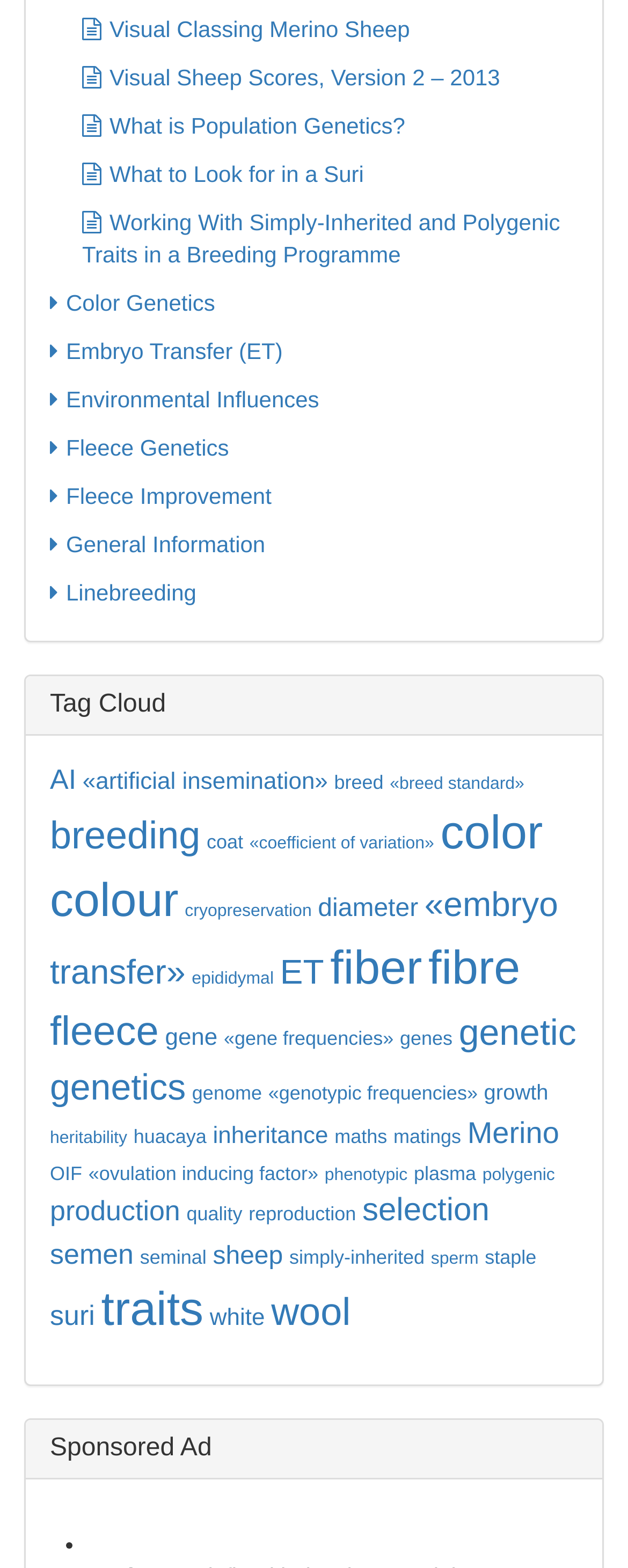Using the description: "Visual Classing Merino Sheep", determine the UI element's bounding box coordinates. Ensure the coordinates are in the format of four float numbers between 0 and 1, i.e., [left, top, right, bottom].

[0.131, 0.003, 0.653, 0.034]